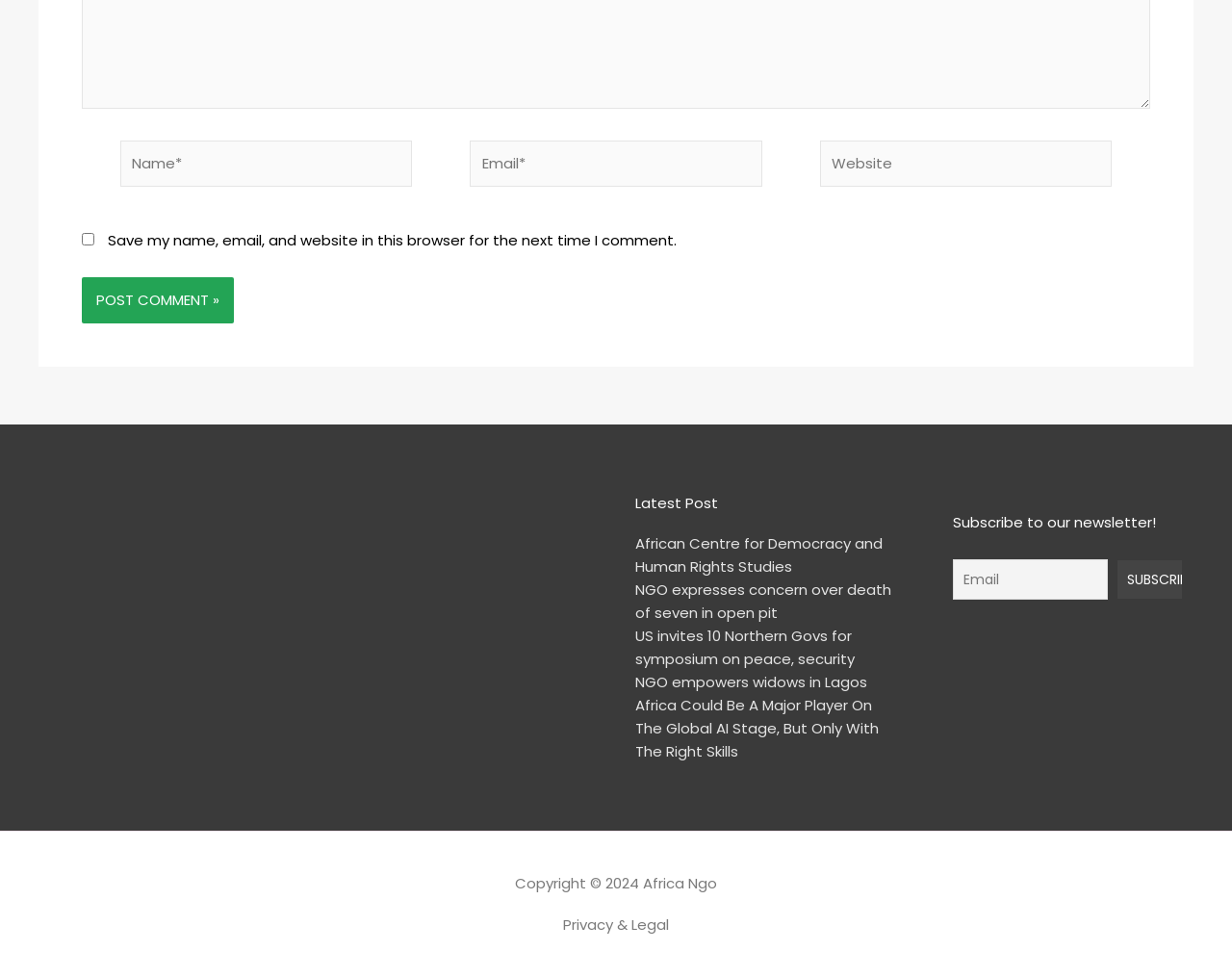What is the label of the checkbox?
Provide a fully detailed and comprehensive answer to the question.

I looked at the checkbox element and found its label, which is 'Save my name, email, and website in this browser for the next time I comment.'.